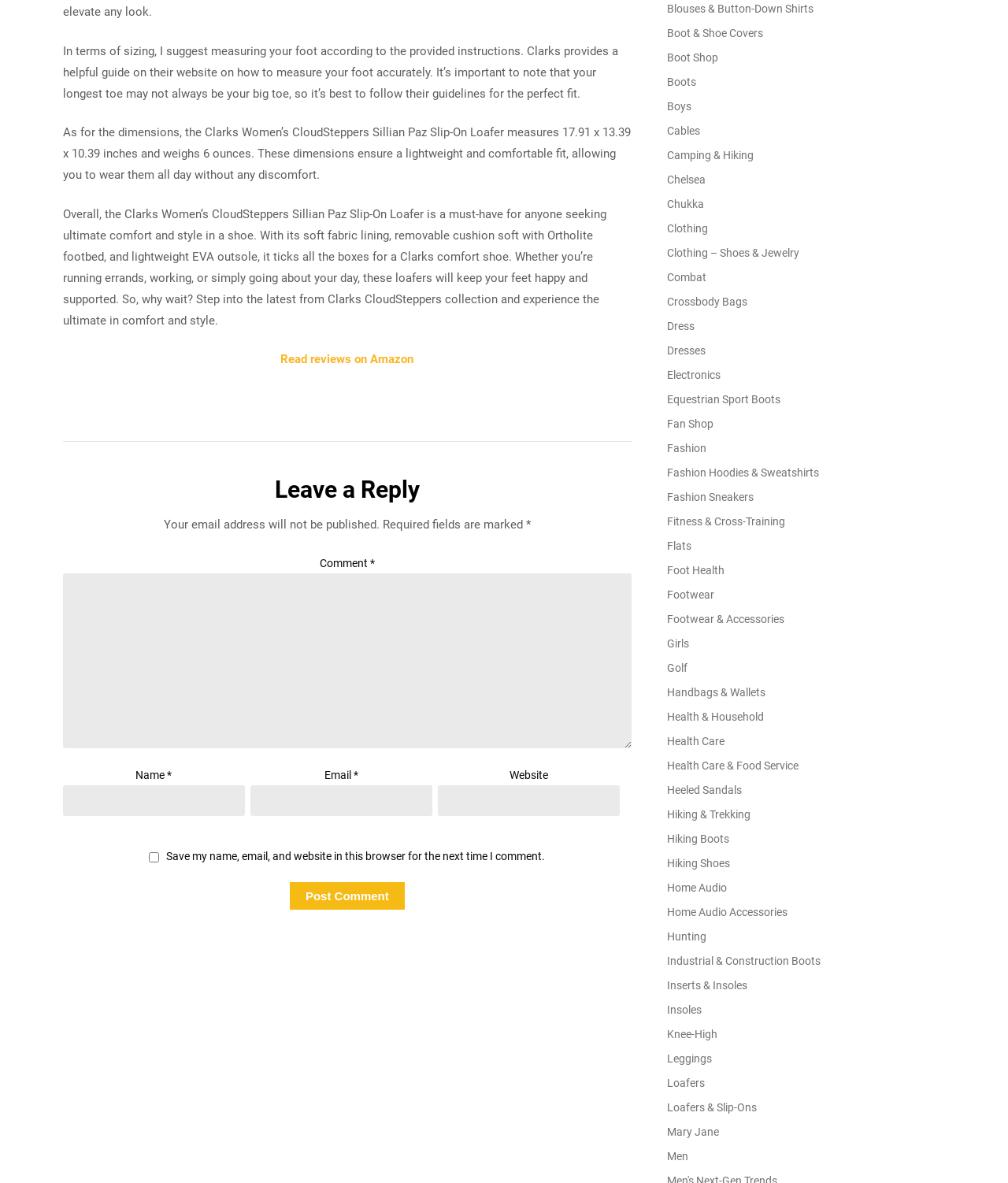Identify the bounding box coordinates of the clickable region to carry out the given instruction: "Click the 'Post Comment' button".

[0.287, 0.746, 0.401, 0.769]